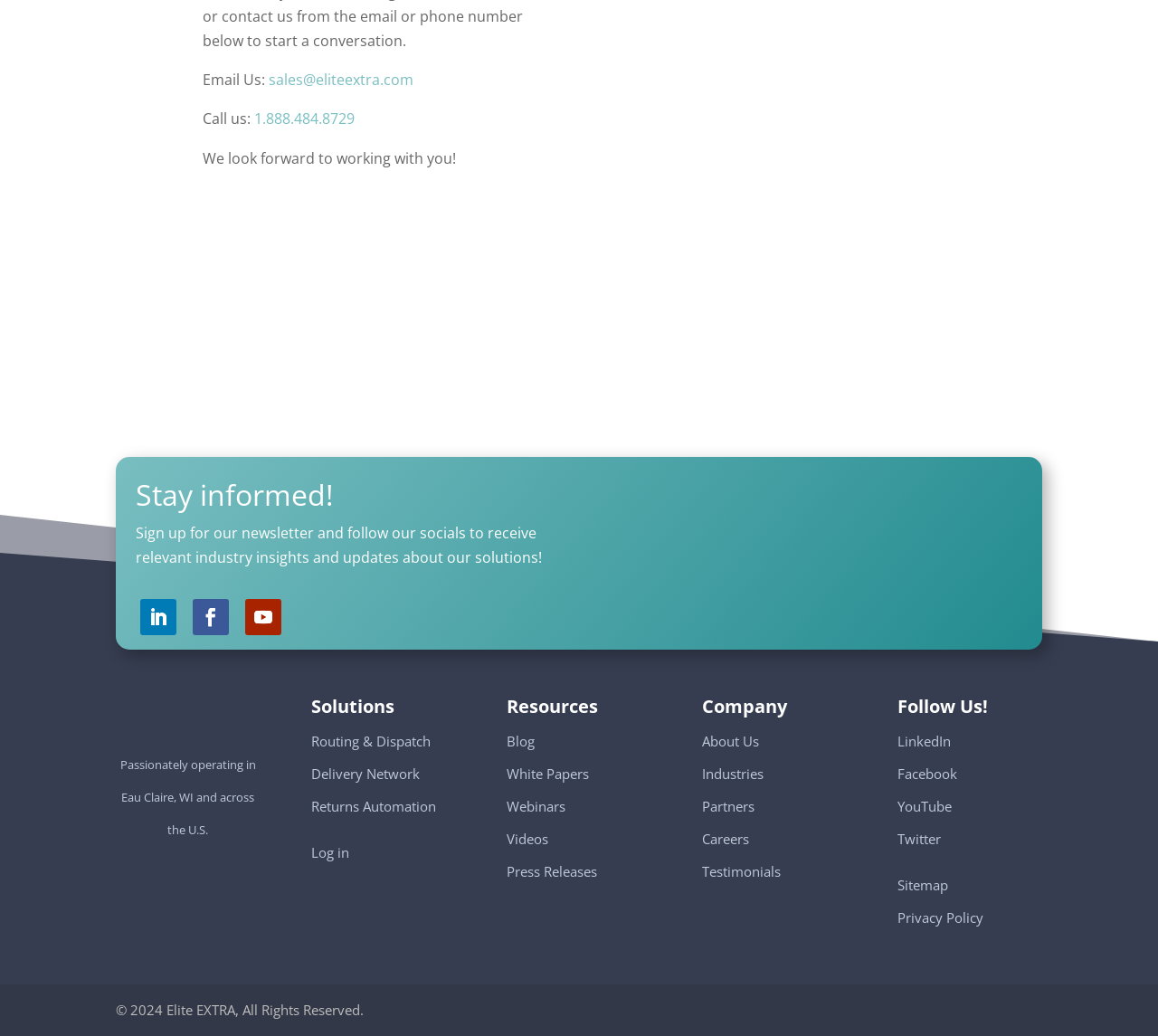Identify the bounding box for the UI element described as: "Industries". The coordinates should be four float numbers between 0 and 1, i.e., [left, top, right, bottom].

[0.606, 0.738, 0.659, 0.755]